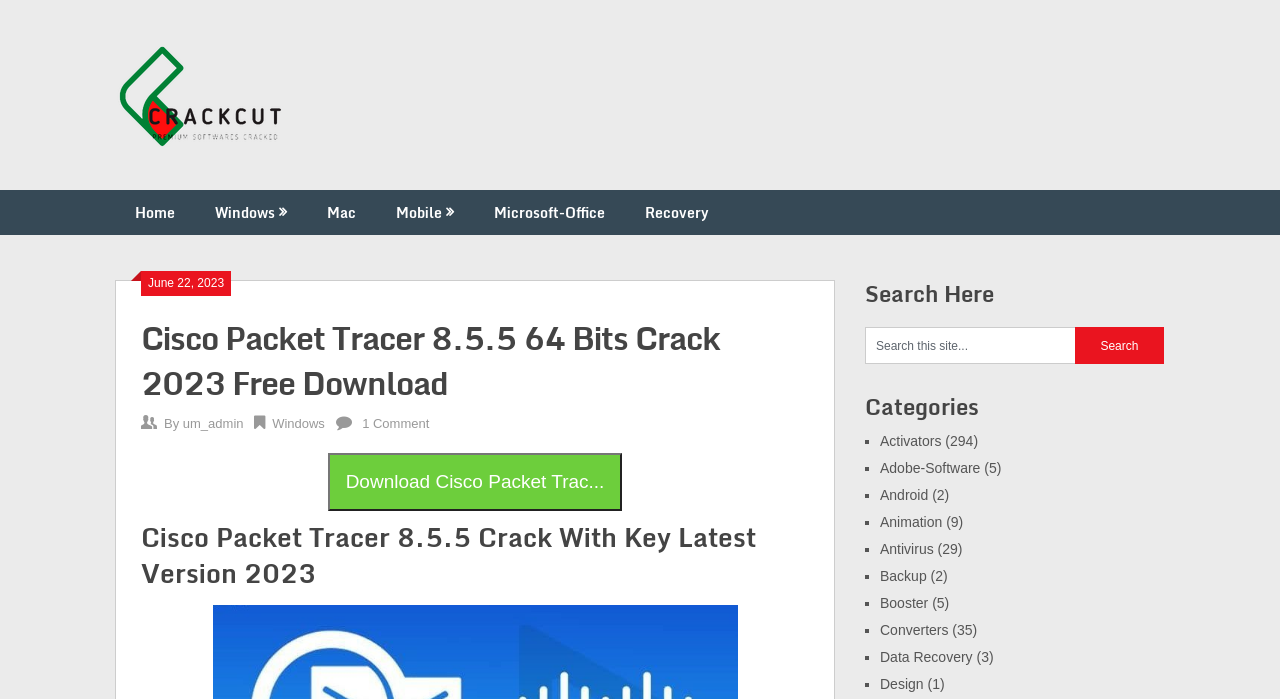Respond with a single word or phrase for the following question: 
What is the purpose of the search bar?

To search the website